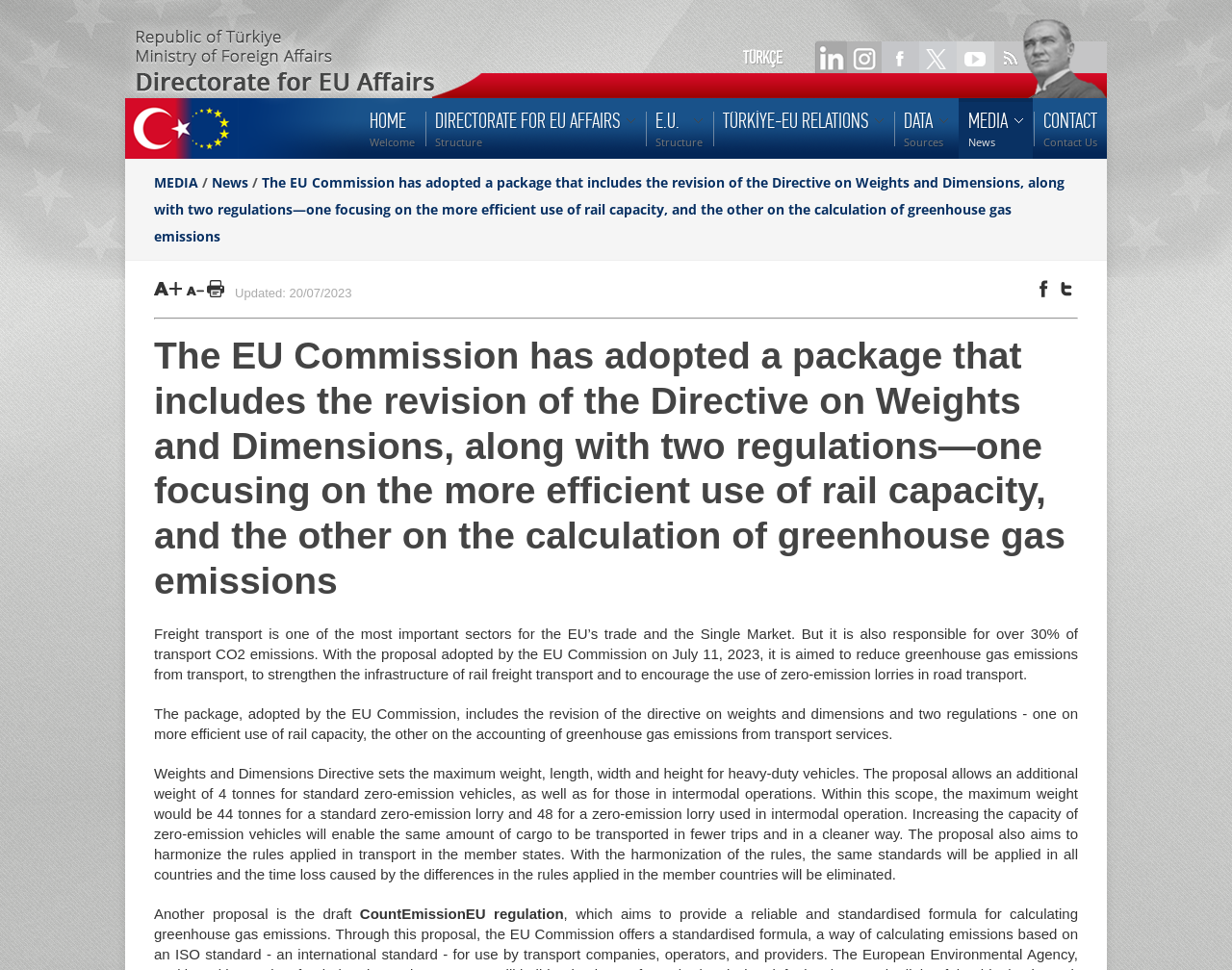Provide a brief response to the question below using one word or phrase:
What is the maximum weight allowed for standard zero-emission vehicles?

44 tonnes